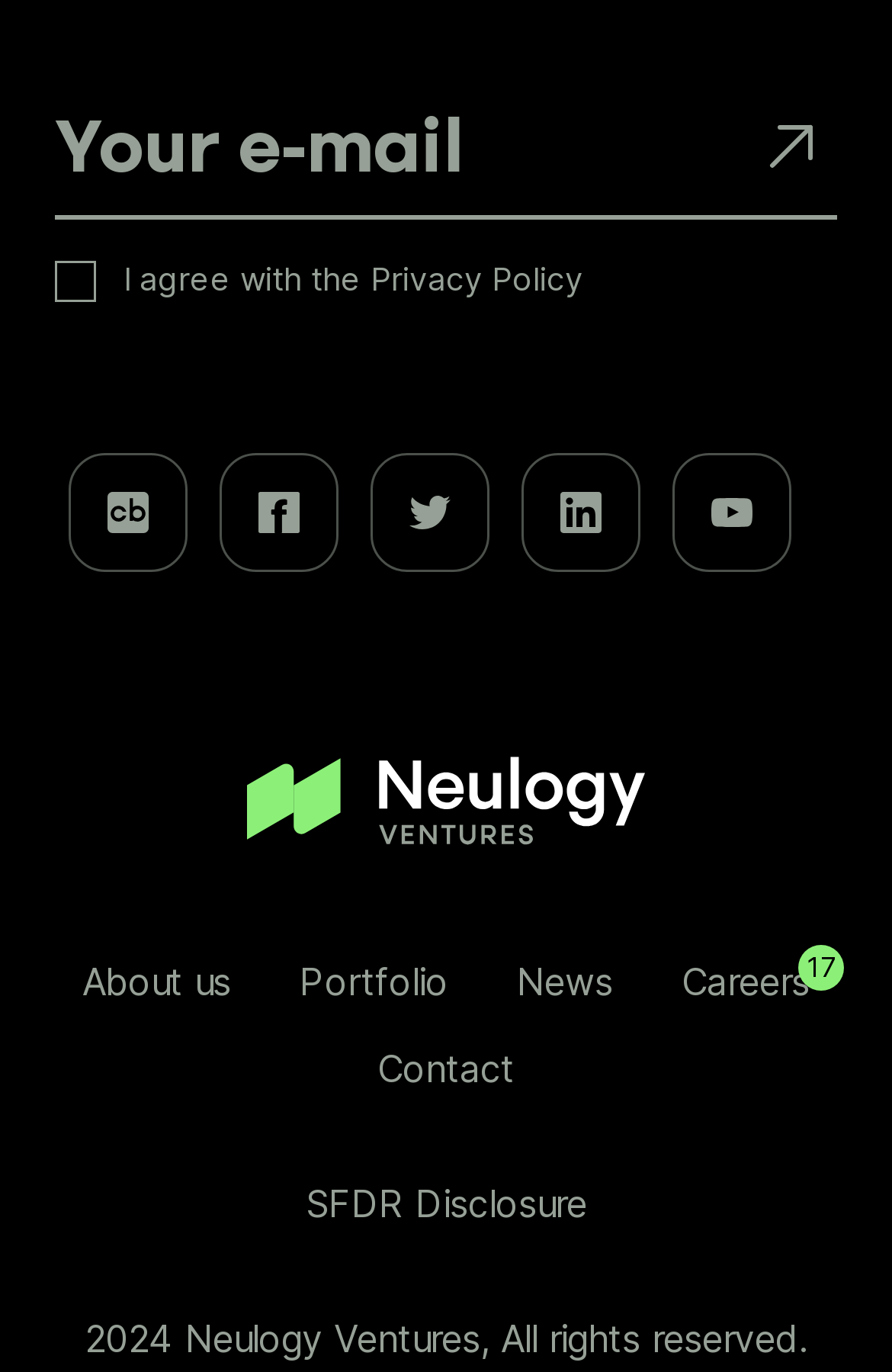Find the bounding box coordinates of the area to click in order to follow the instruction: "Contact us by email".

None